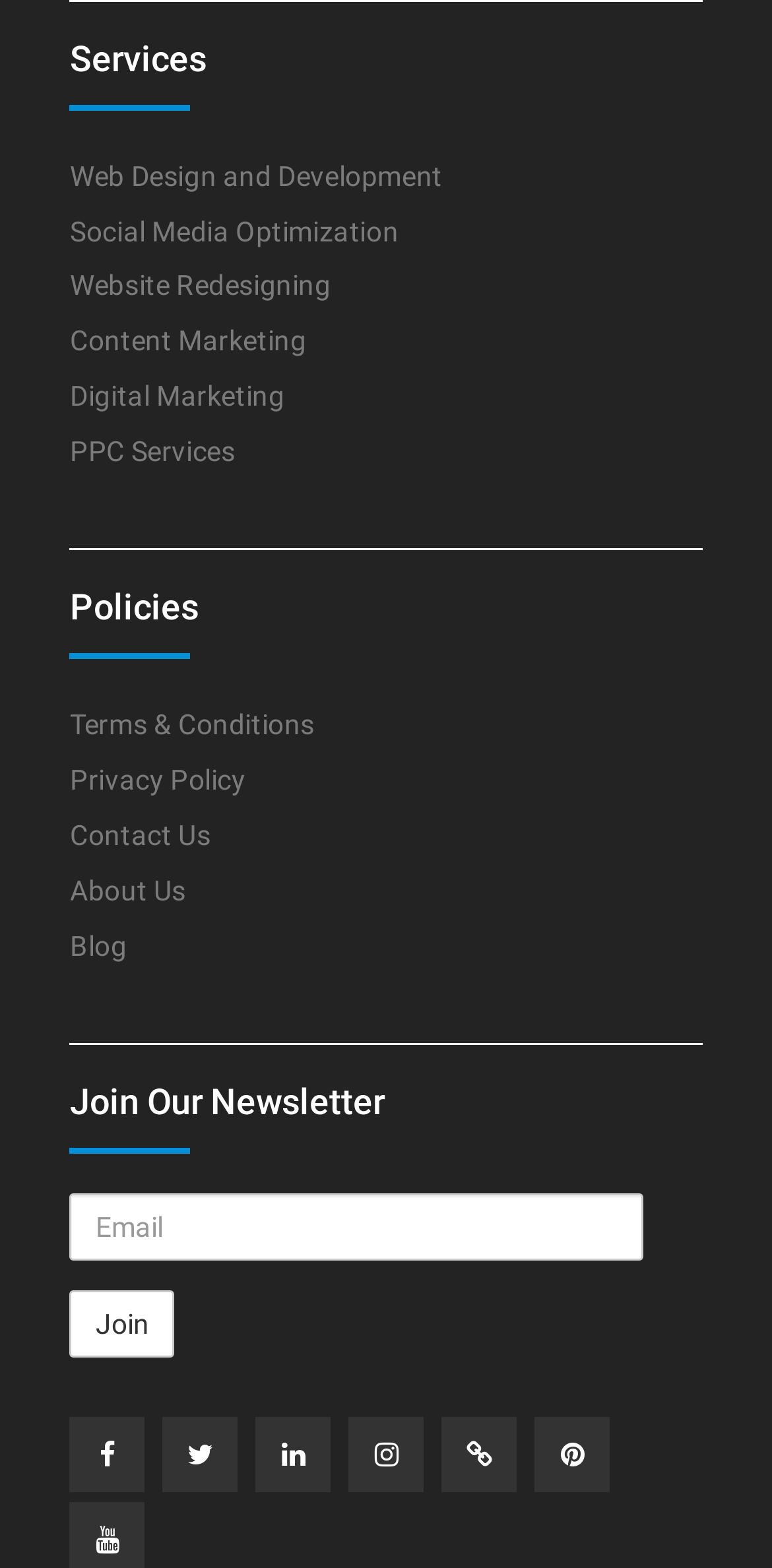What is the label of the textbox in the newsletter form?
Refer to the screenshot and answer in one word or phrase.

Email